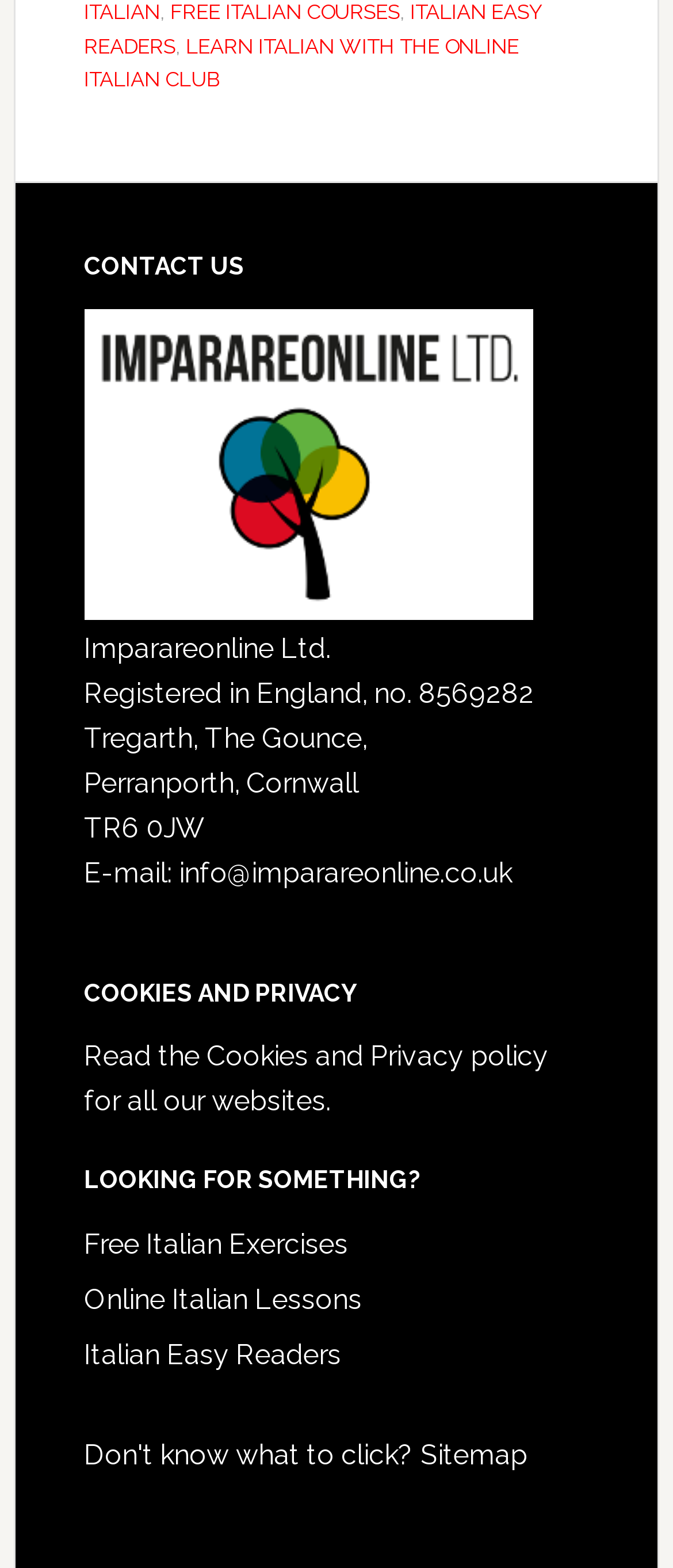Use one word or a short phrase to answer the question provided: 
What is the company name?

Imparareonline Ltd.